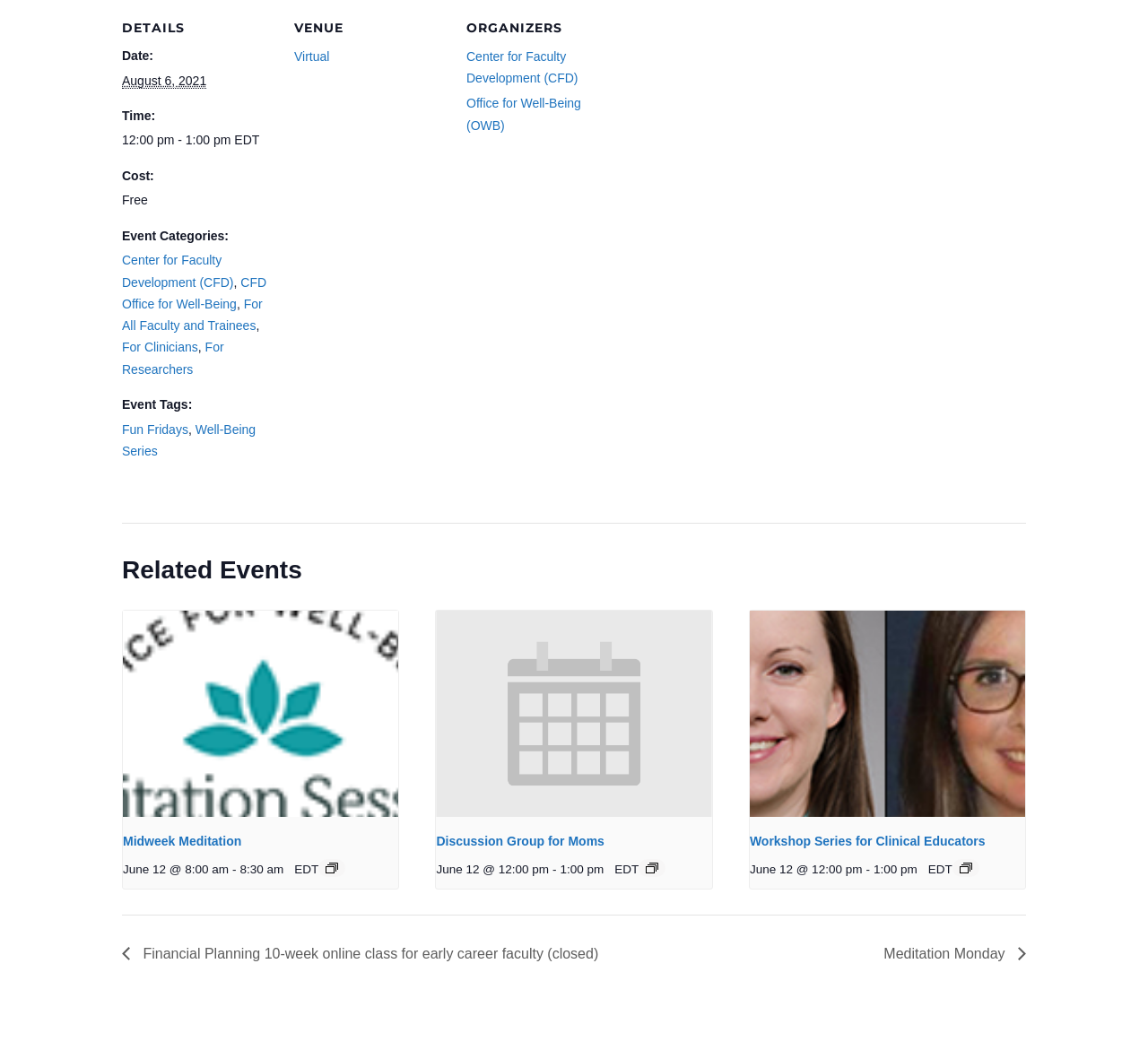What is the time of the event?
Kindly give a detailed and elaborate answer to the question.

I found the answer by looking at the 'DETAILS' section, where it lists 'Time:' as '12:00 pm - 1:00 pm'.